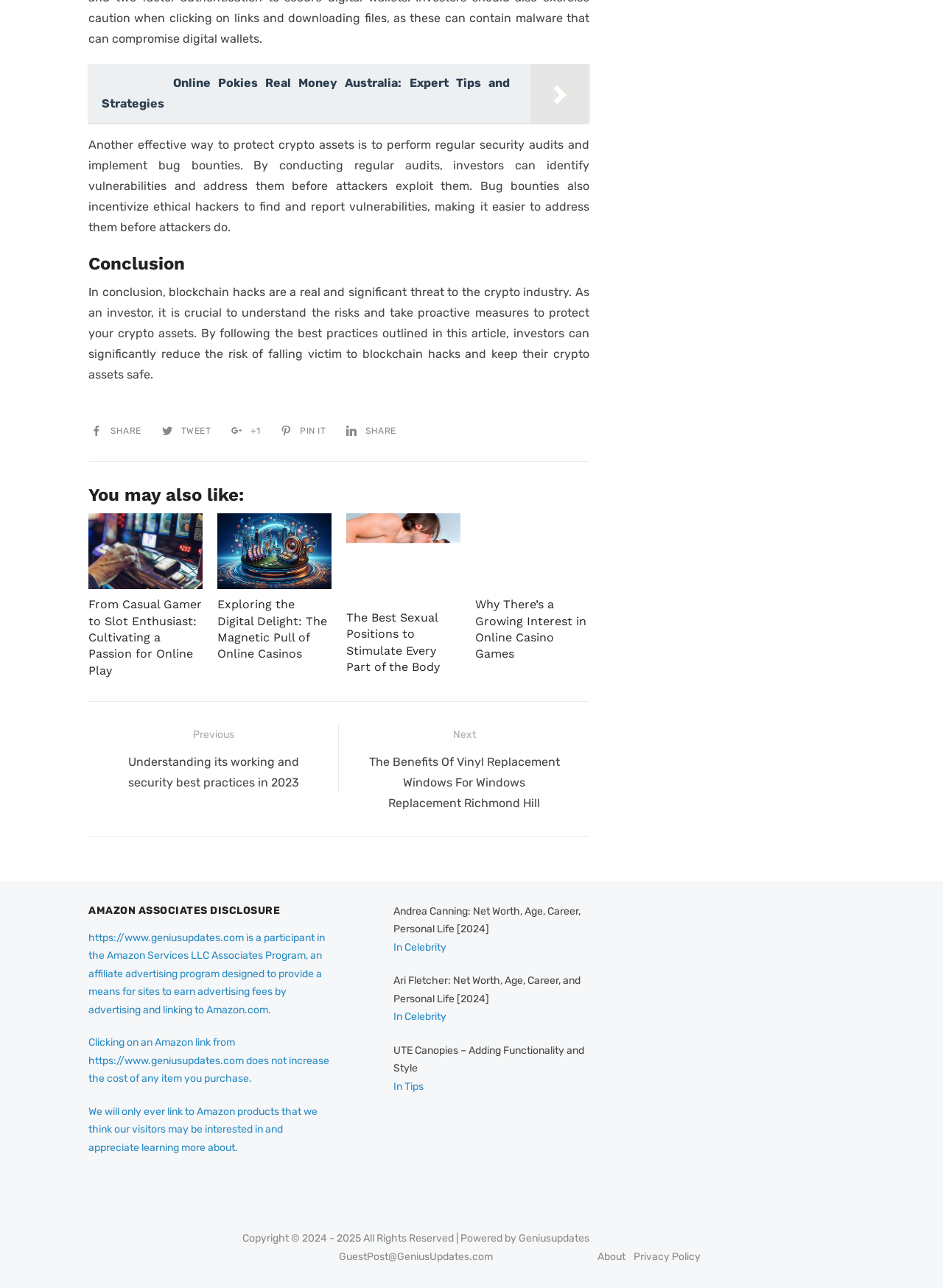Determine the bounding box coordinates of the region that needs to be clicked to achieve the task: "Go to the previous post".

[0.109, 0.562, 0.343, 0.616]